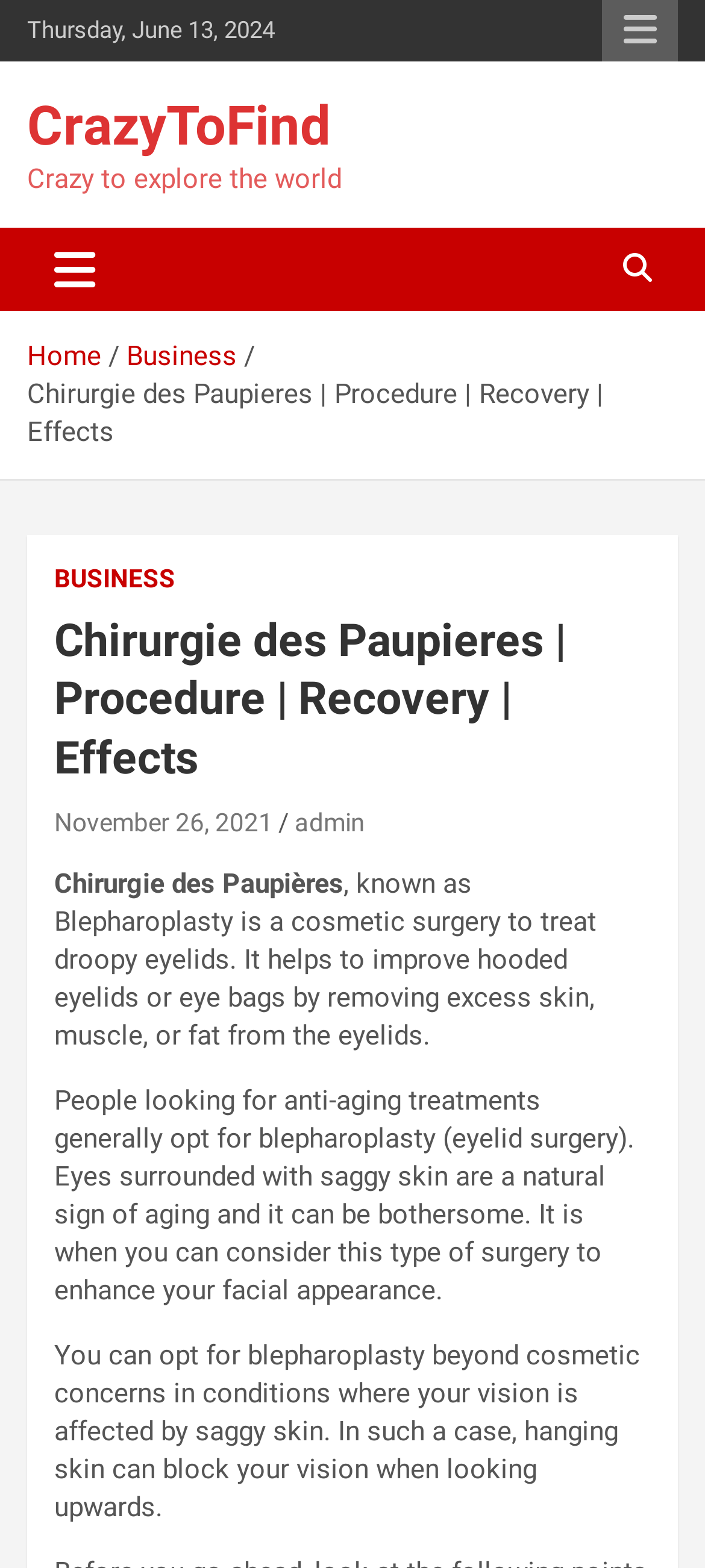Please find the bounding box coordinates of the element that needs to be clicked to perform the following instruction: "Toggle navigation". The bounding box coordinates should be four float numbers between 0 and 1, represented as [left, top, right, bottom].

[0.038, 0.145, 0.174, 0.198]